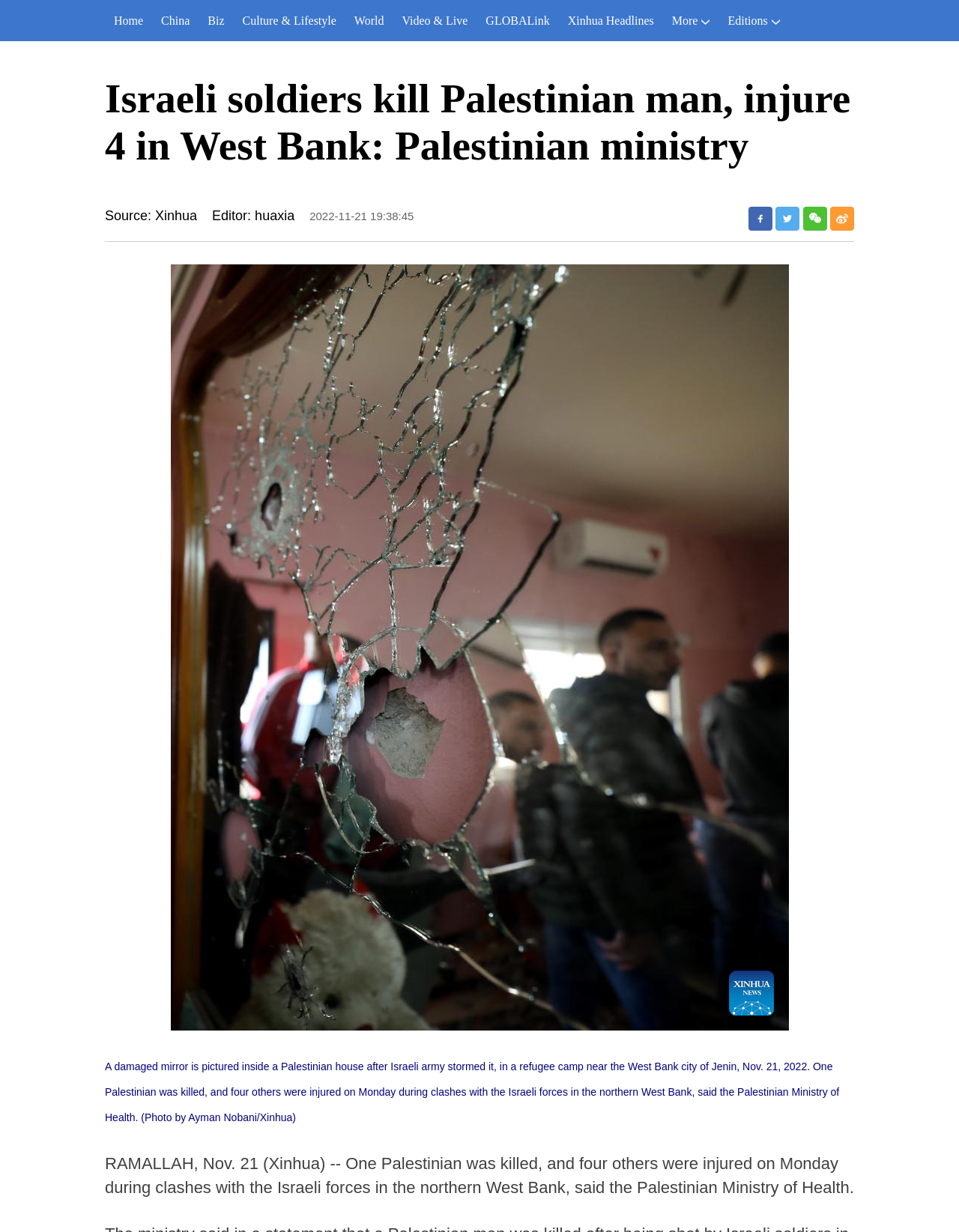Highlight the bounding box coordinates of the element you need to click to perform the following instruction: "Read more about Novel Treatments in Subarachnoid Hemorrhage."

None